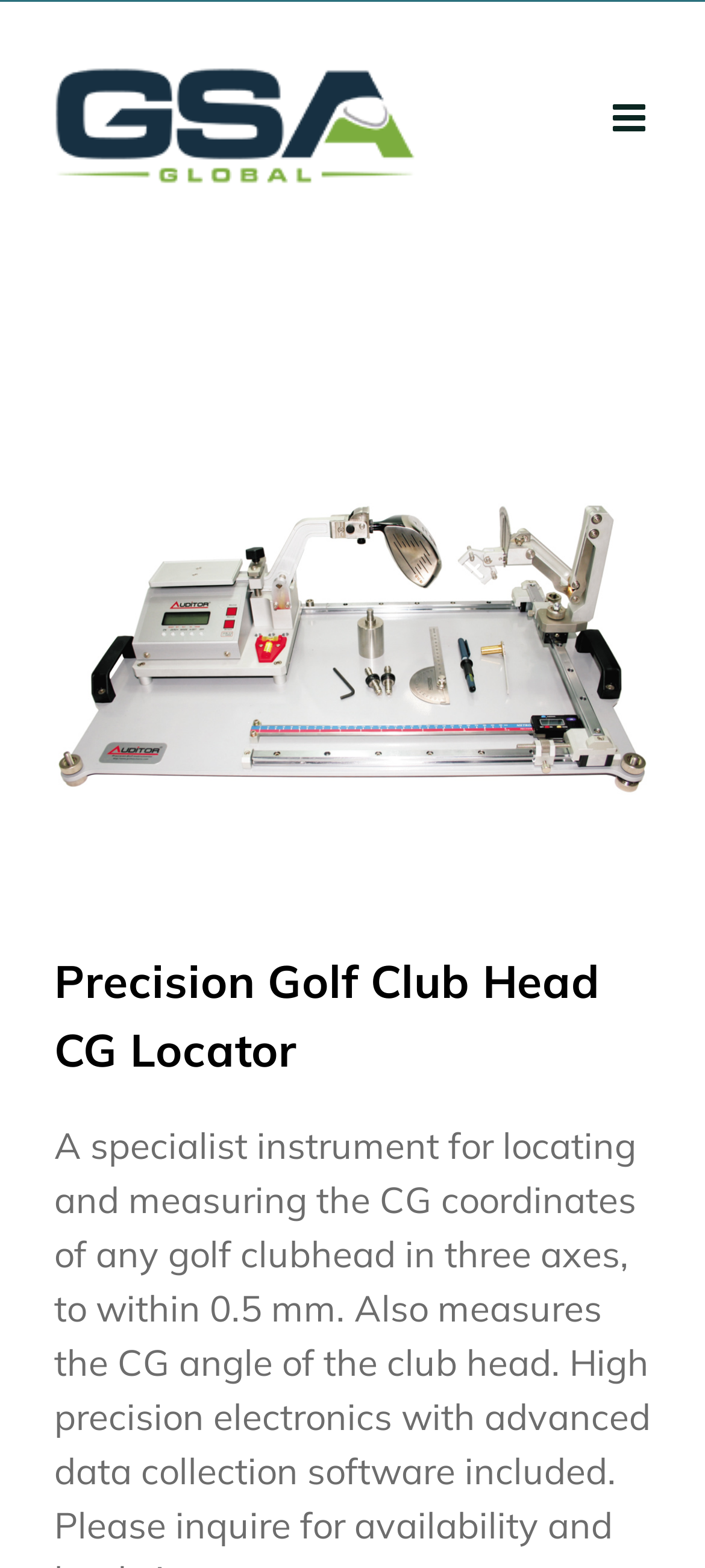Is the logo of GSA Global visible on the webpage?
Refer to the image and provide a one-word or short phrase answer.

Yes